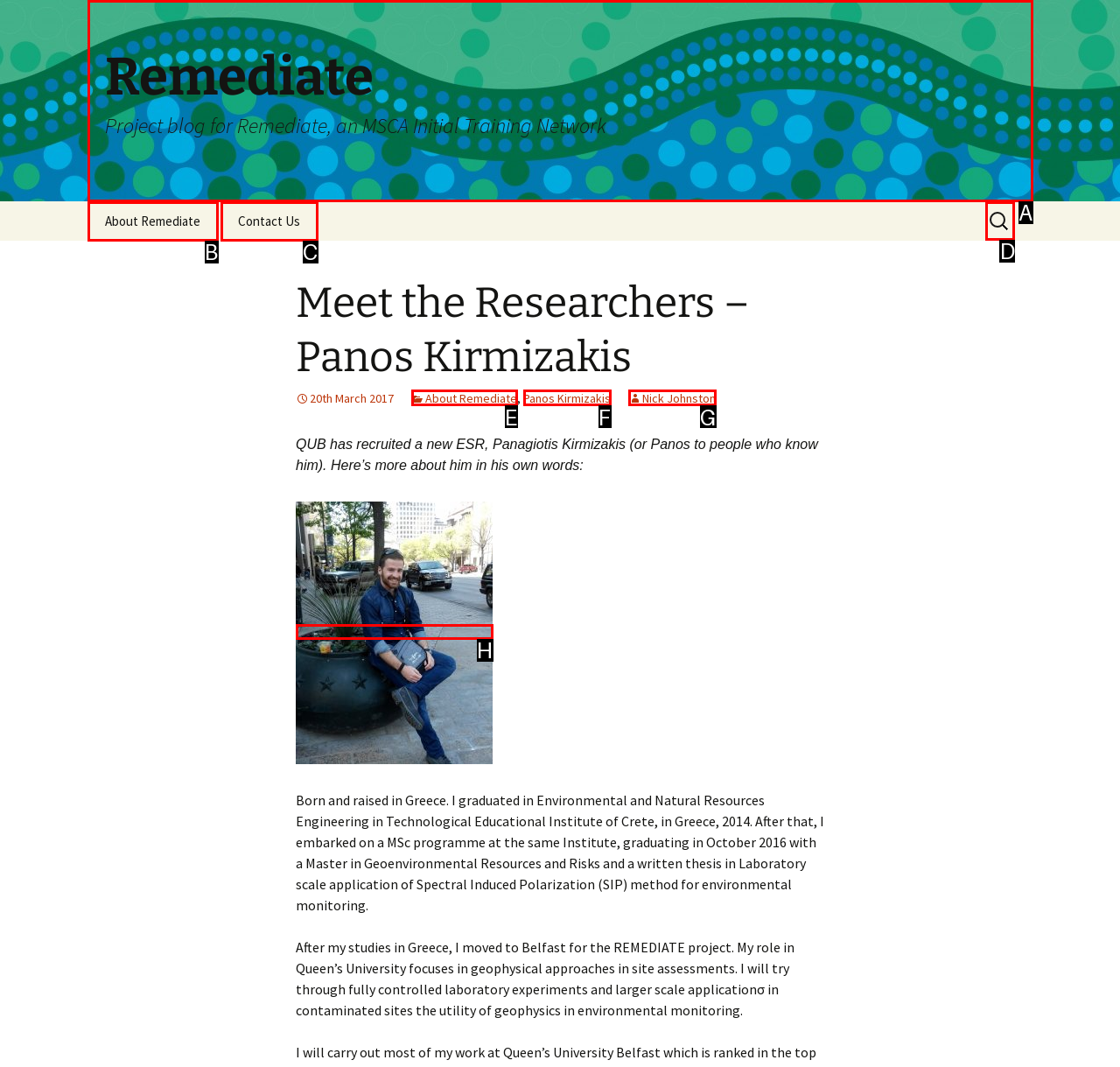Out of the given choices, which letter corresponds to the UI element required to Search for something? Answer with the letter.

D